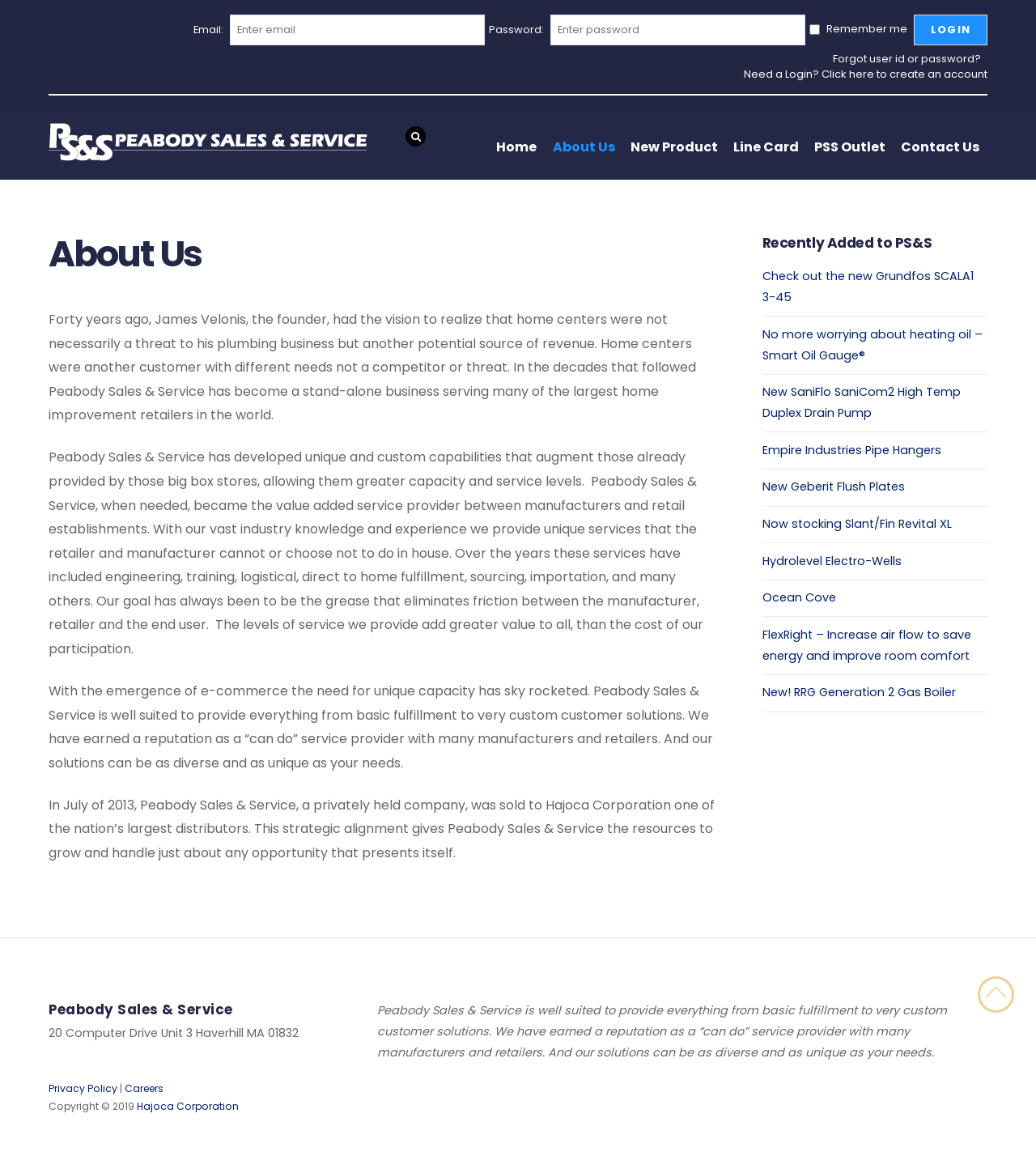What is the address of Peabody Sales & Service?
Using the details shown in the screenshot, provide a comprehensive answer to the question.

The address of Peabody Sales & Service is 20 Computer Drive Unit 3 Haverhill MA 01832, as shown in the footer section of the webpage.